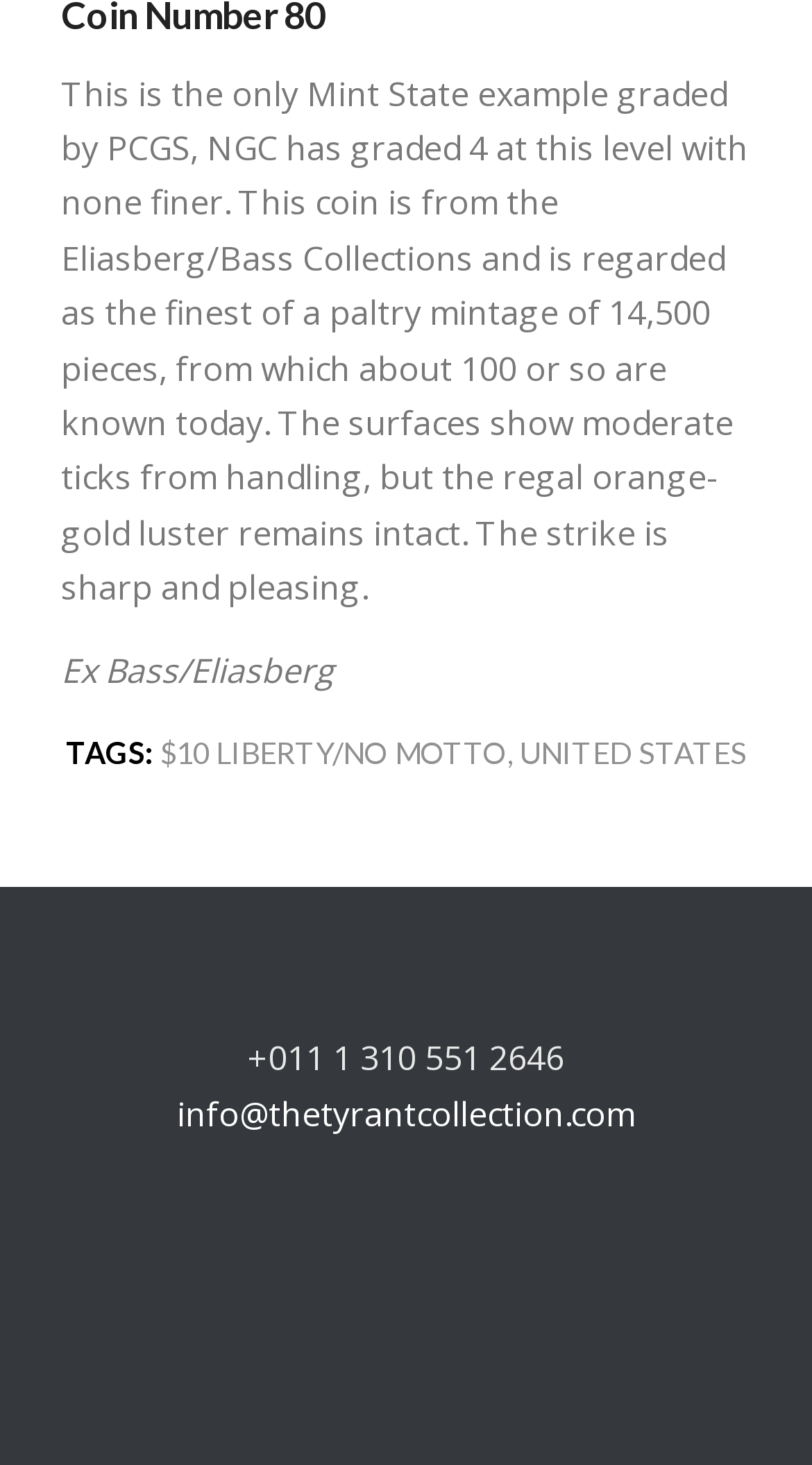Provide the bounding box coordinates of the HTML element described by the text: "◆ 水力学和水文学(WaterGEMS, SewerGEMS, HAMMER等)". The coordinates should be in the format [left, top, right, bottom] with values between 0 and 1.

None